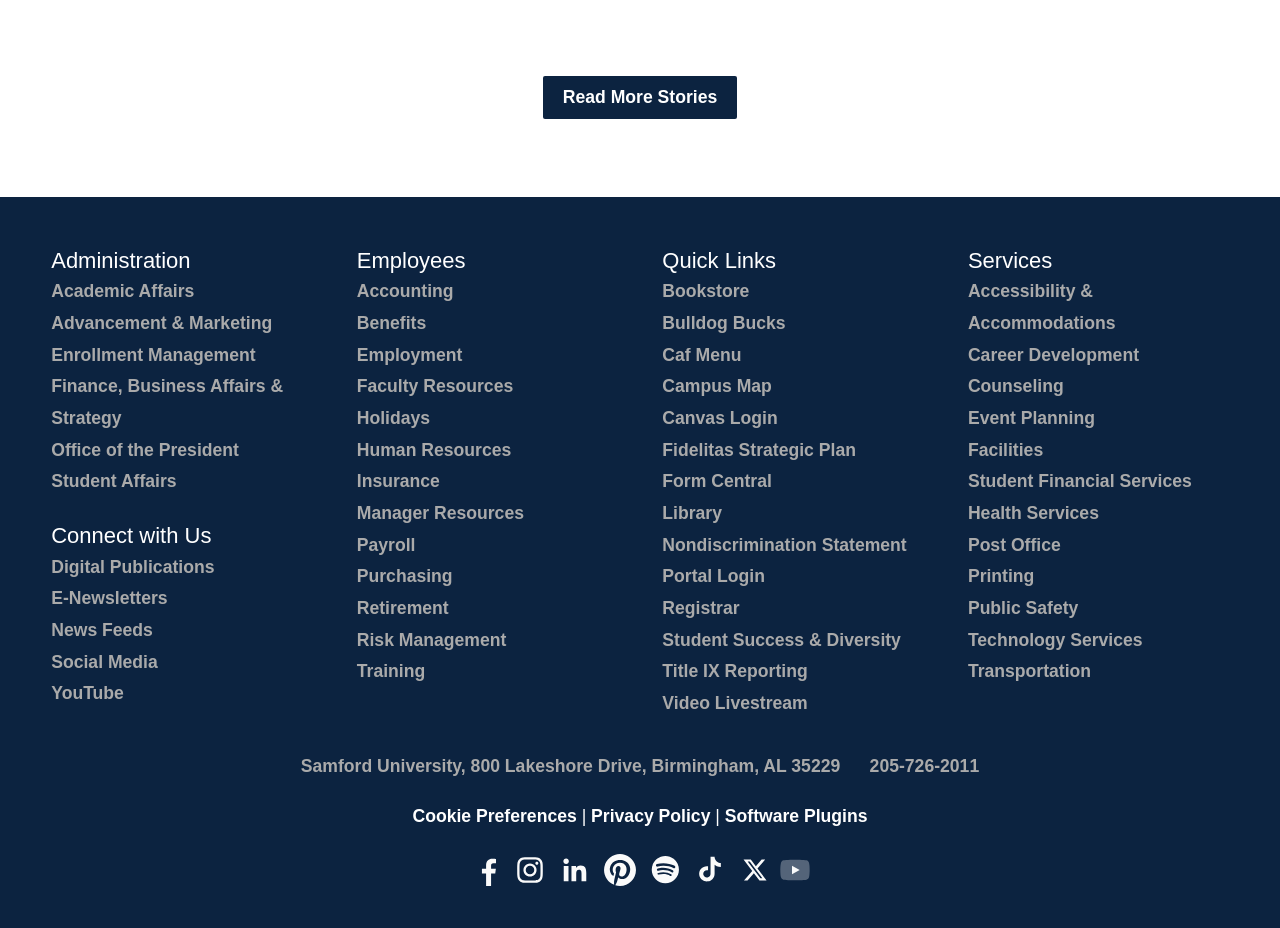Highlight the bounding box coordinates of the element that should be clicked to carry out the following instruction: "Click on Read More Stories". The coordinates must be given as four float numbers ranging from 0 to 1, i.e., [left, top, right, bottom].

[0.424, 0.082, 0.576, 0.128]